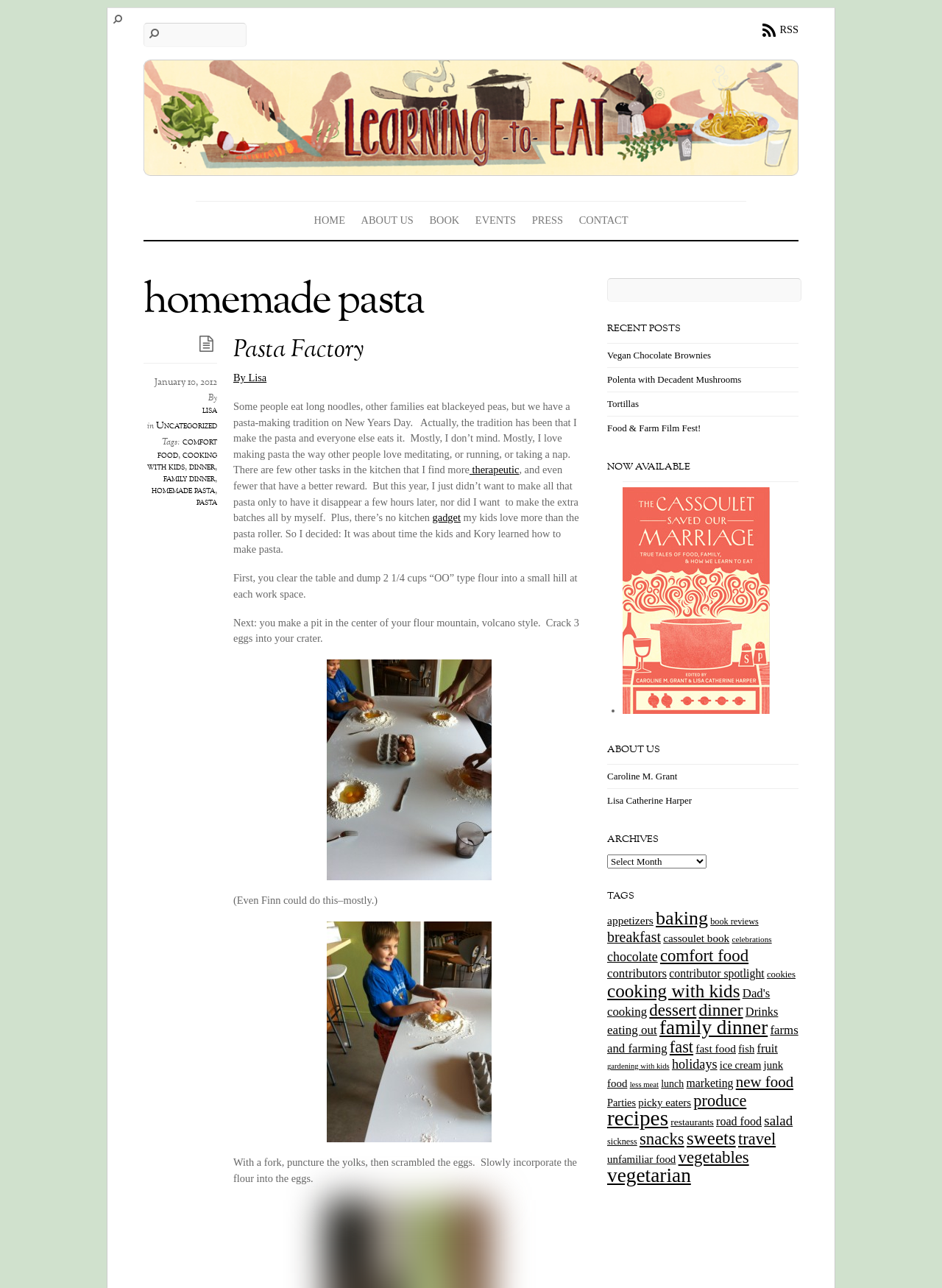Find the bounding box coordinates of the area to click in order to follow the instruction: "Search for something".

[0.152, 0.018, 0.262, 0.037]